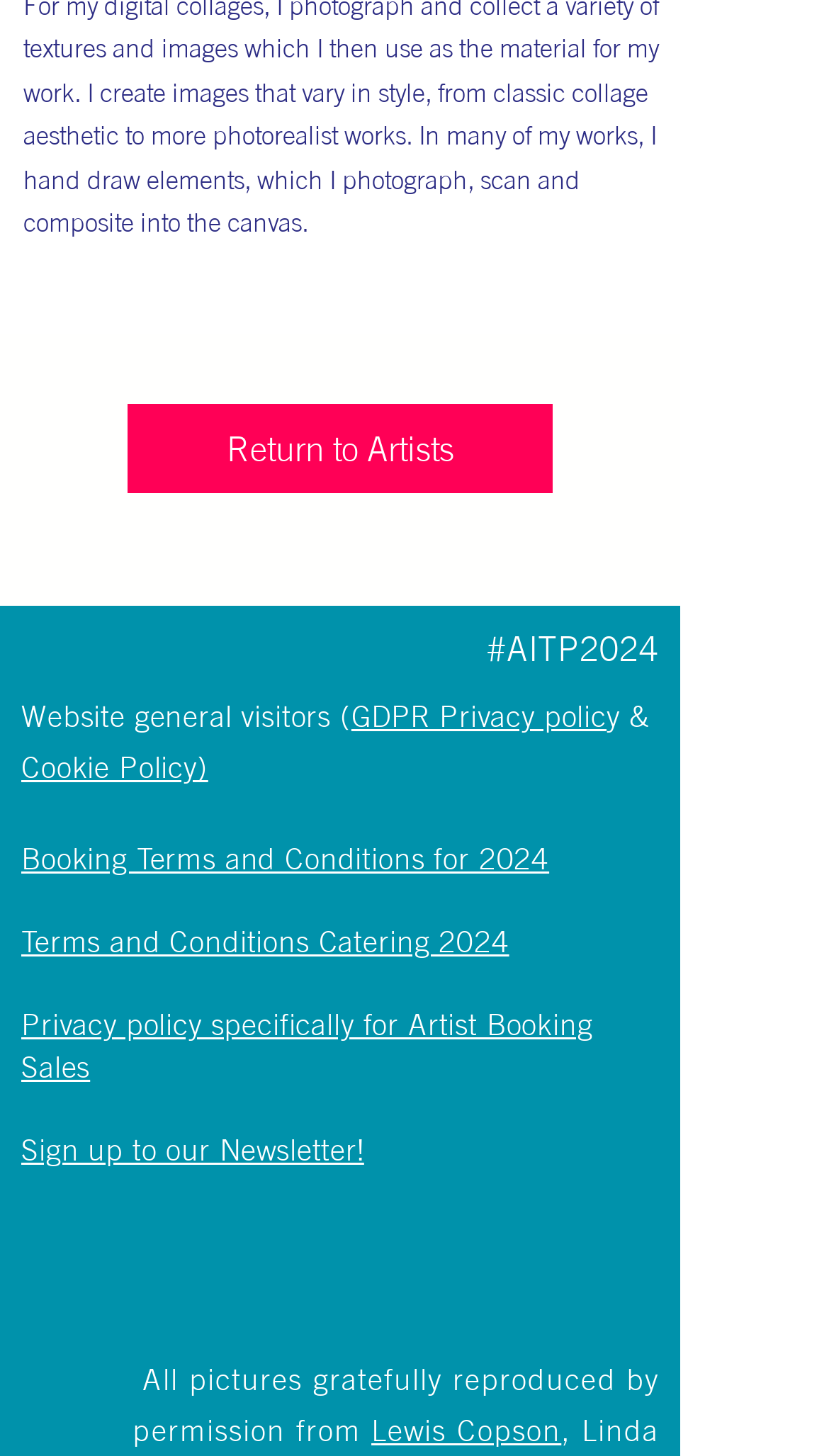Identify the bounding box coordinates of the specific part of the webpage to click to complete this instruction: "Visit Lewis Copson".

[0.448, 0.969, 0.677, 0.994]